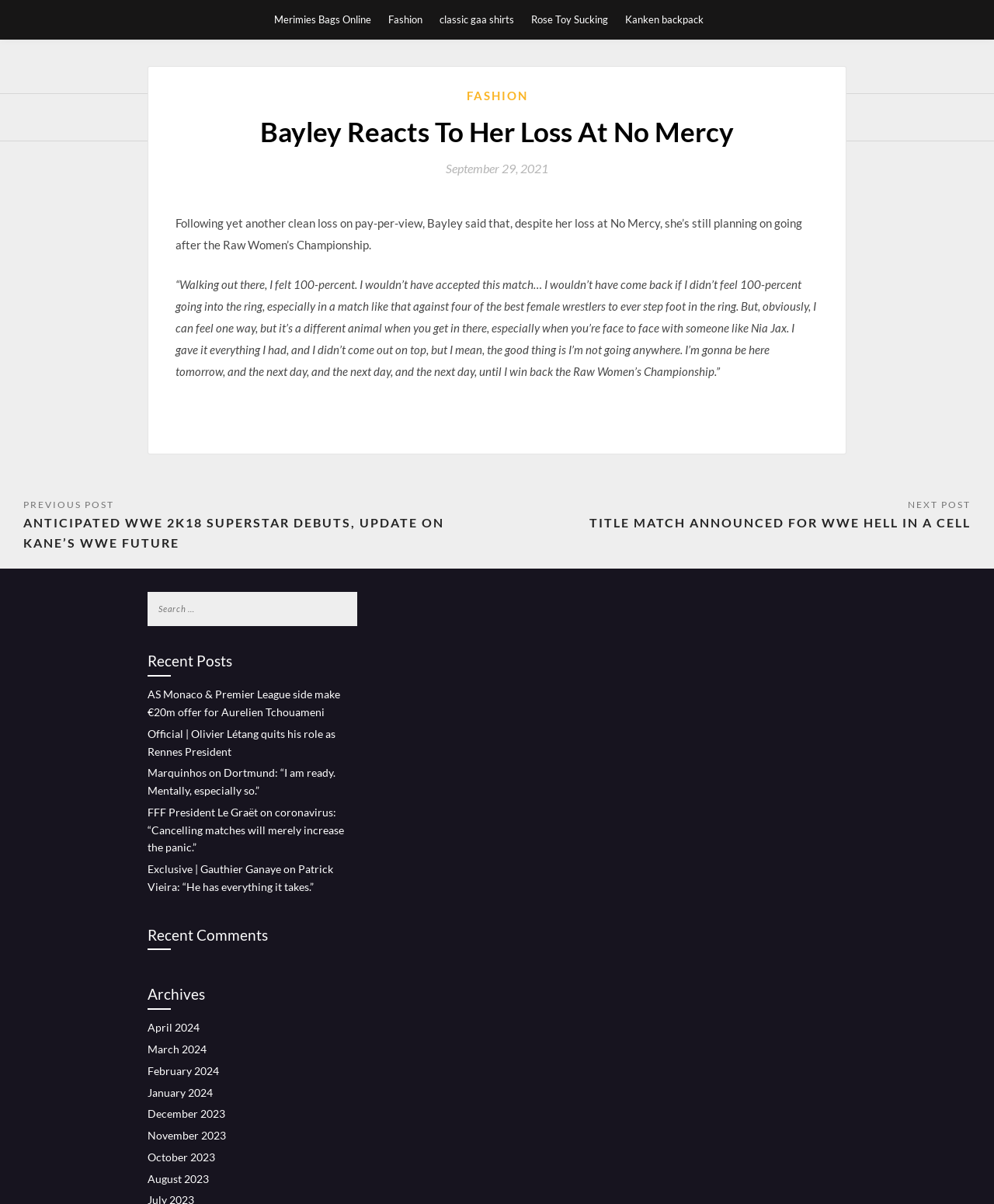Provide a single word or phrase to answer the given question: 
What is Bayley's goal according to the article?

to win back the Raw Women's Championship